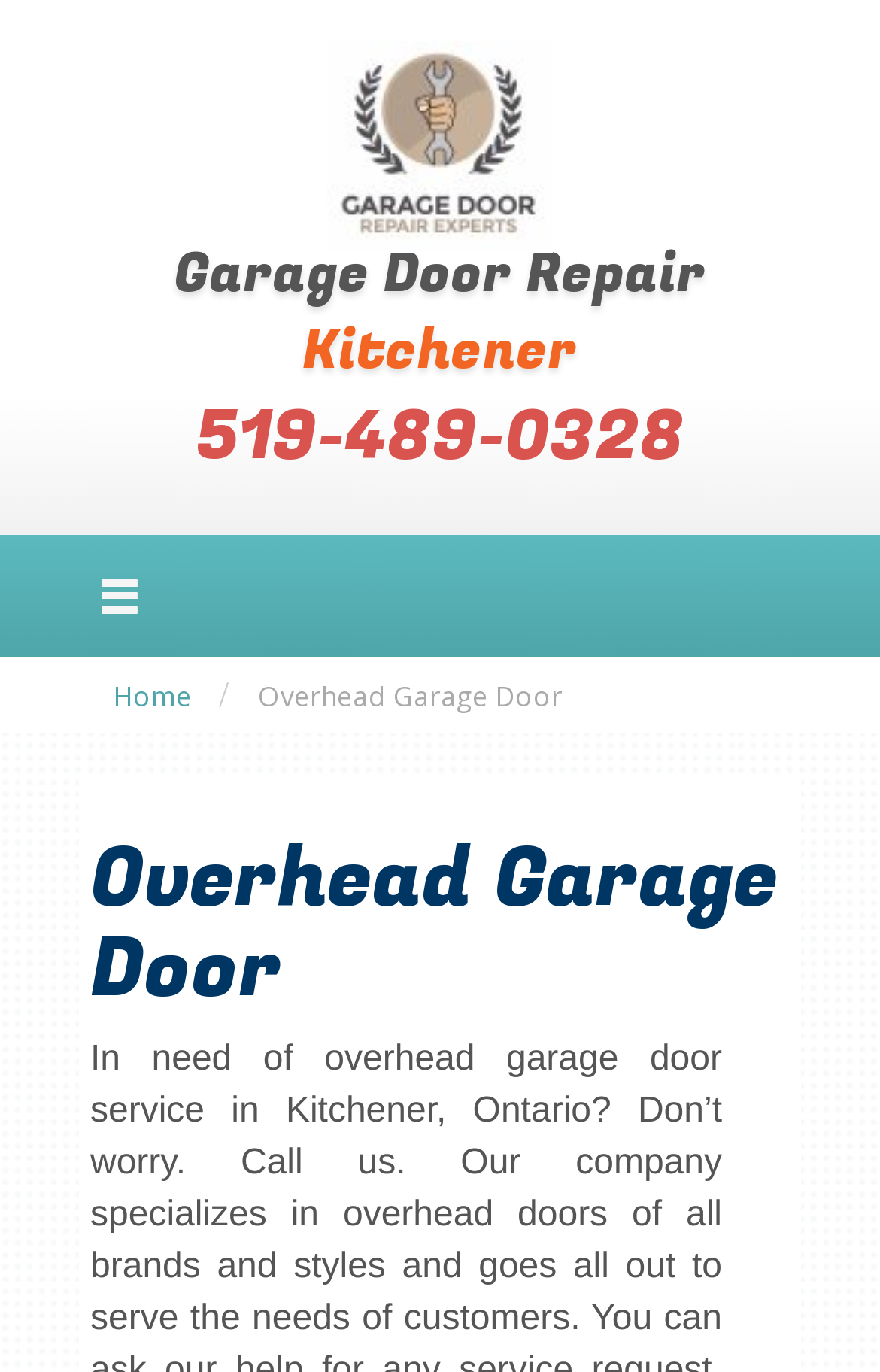Please locate and generate the primary heading on this webpage.

Overhead Garage Door